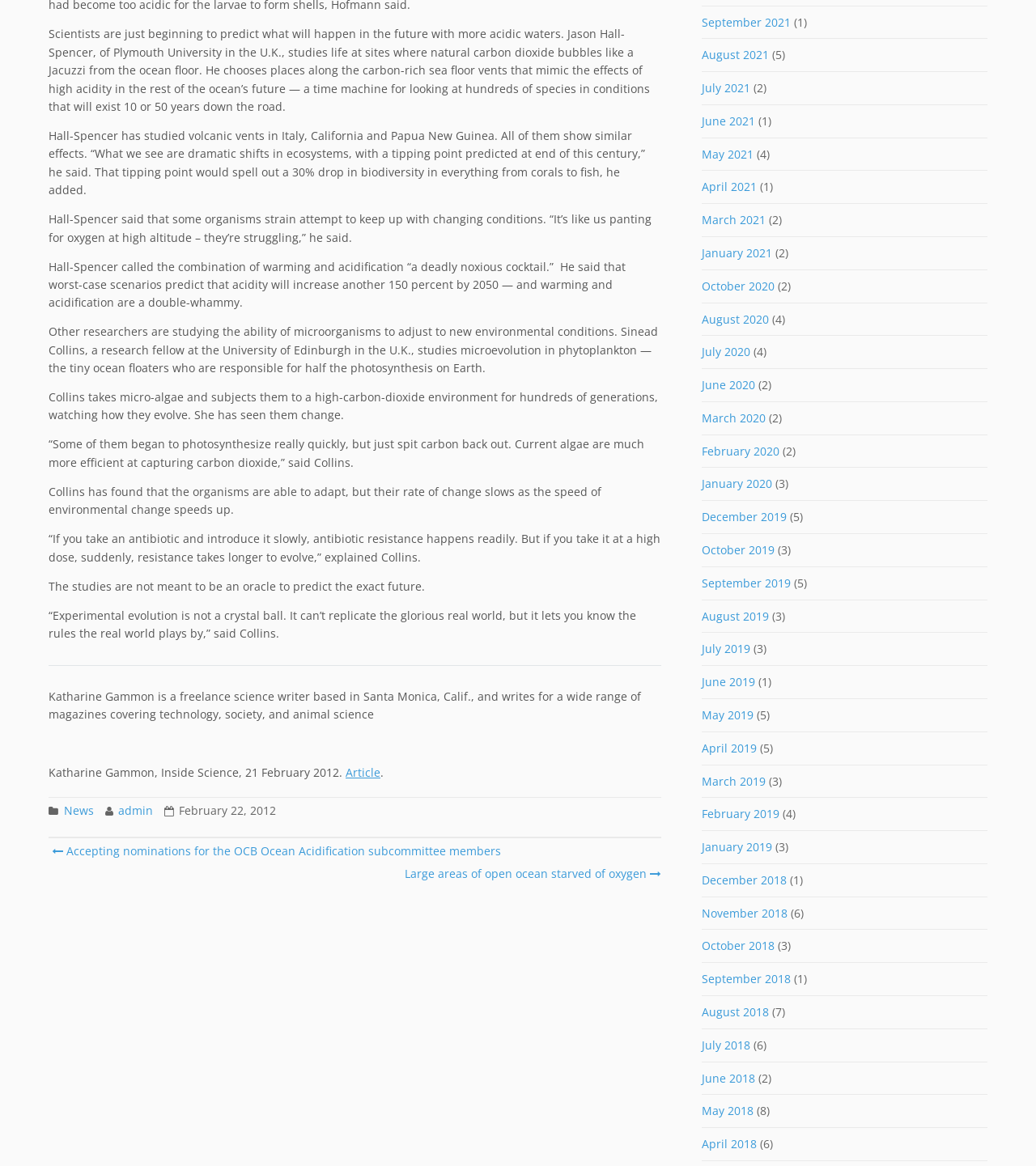Please determine the bounding box coordinates of the element to click on in order to accomplish the following task: "View posts from August 2020". Ensure the coordinates are four float numbers ranging from 0 to 1, i.e., [left, top, right, bottom].

[0.677, 0.256, 0.742, 0.291]